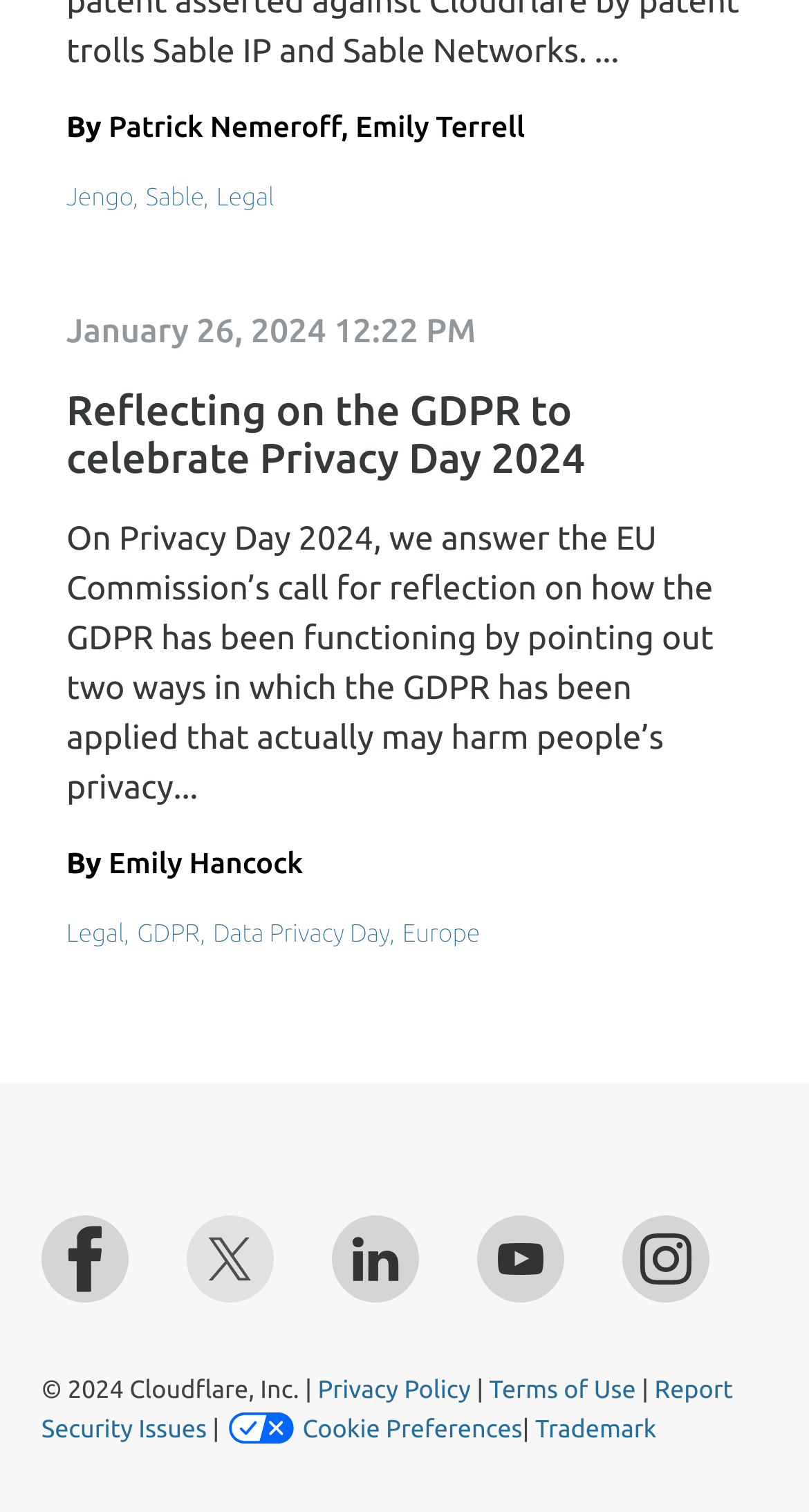Please determine the bounding box coordinates for the UI element described as: "Cookie Preferences".

[0.374, 0.936, 0.646, 0.954]